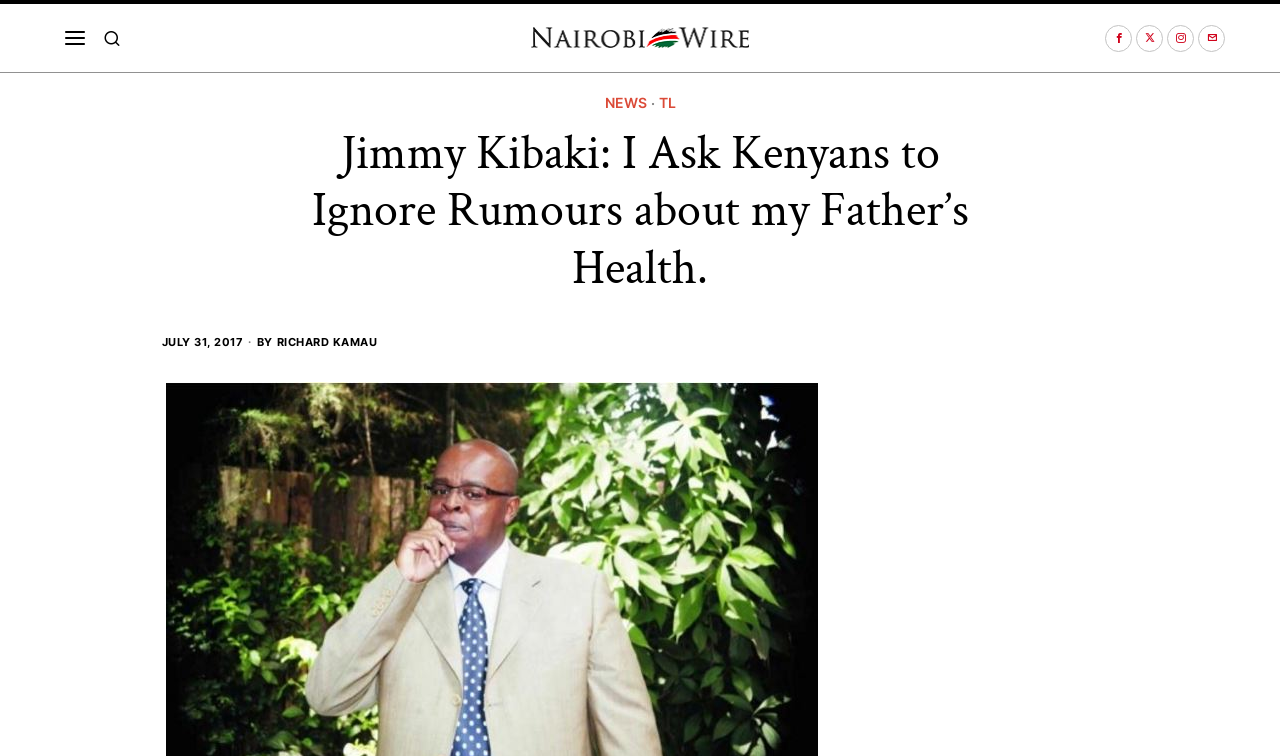Answer succinctly with a single word or phrase:
What are the social media platforms available?

Facebook, Instagram